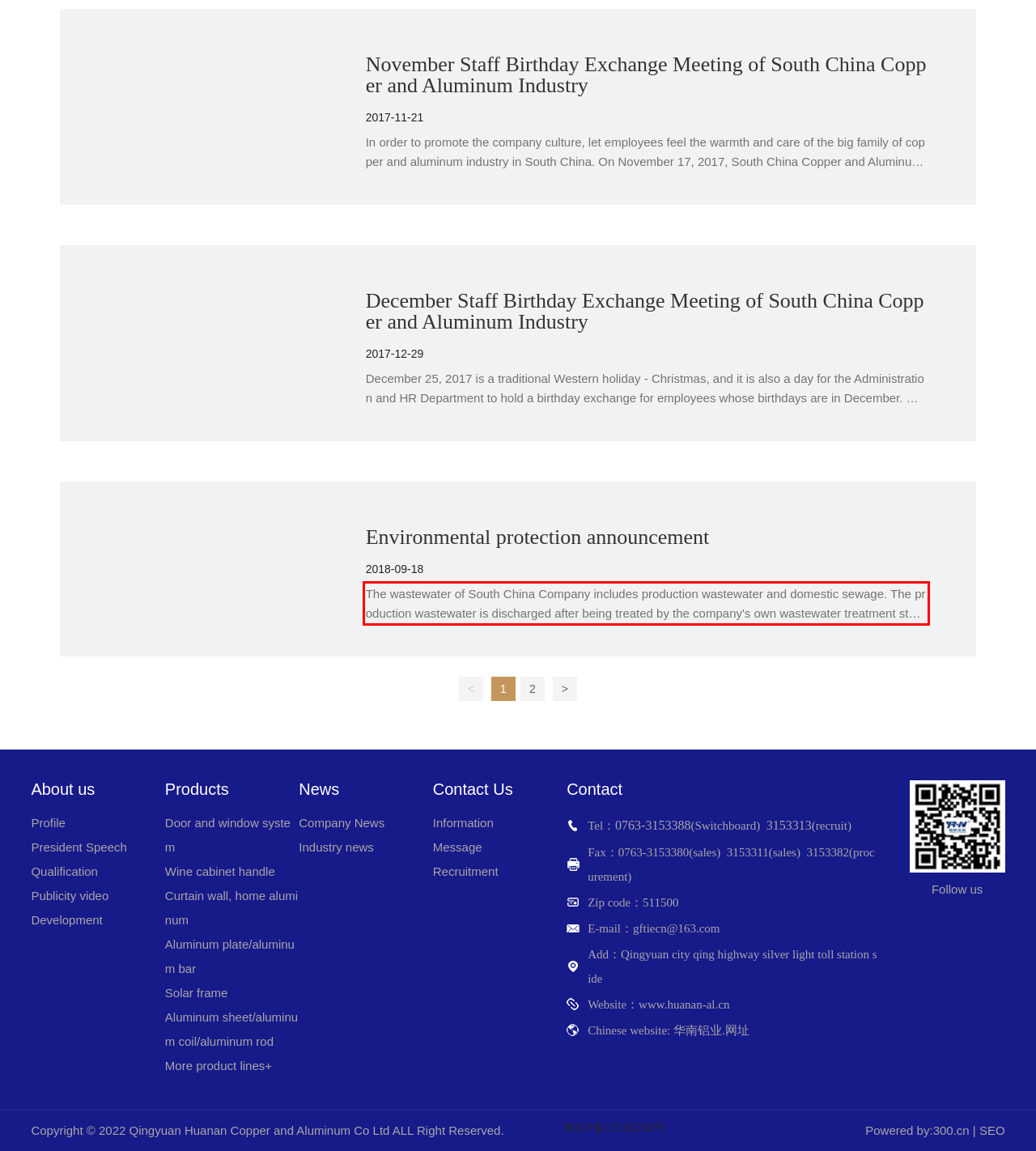Within the screenshot of the webpage, locate the red bounding box and use OCR to identify and provide the text content inside it.

The wastewater of South China Company includes production wastewater and domestic sewage. The production wastewater is discharged after being treated by the company's own wastewater treatment station, and the domestic sewage is discharged to the sewage pipe network of the park after being treated in a three-stage septic tank.